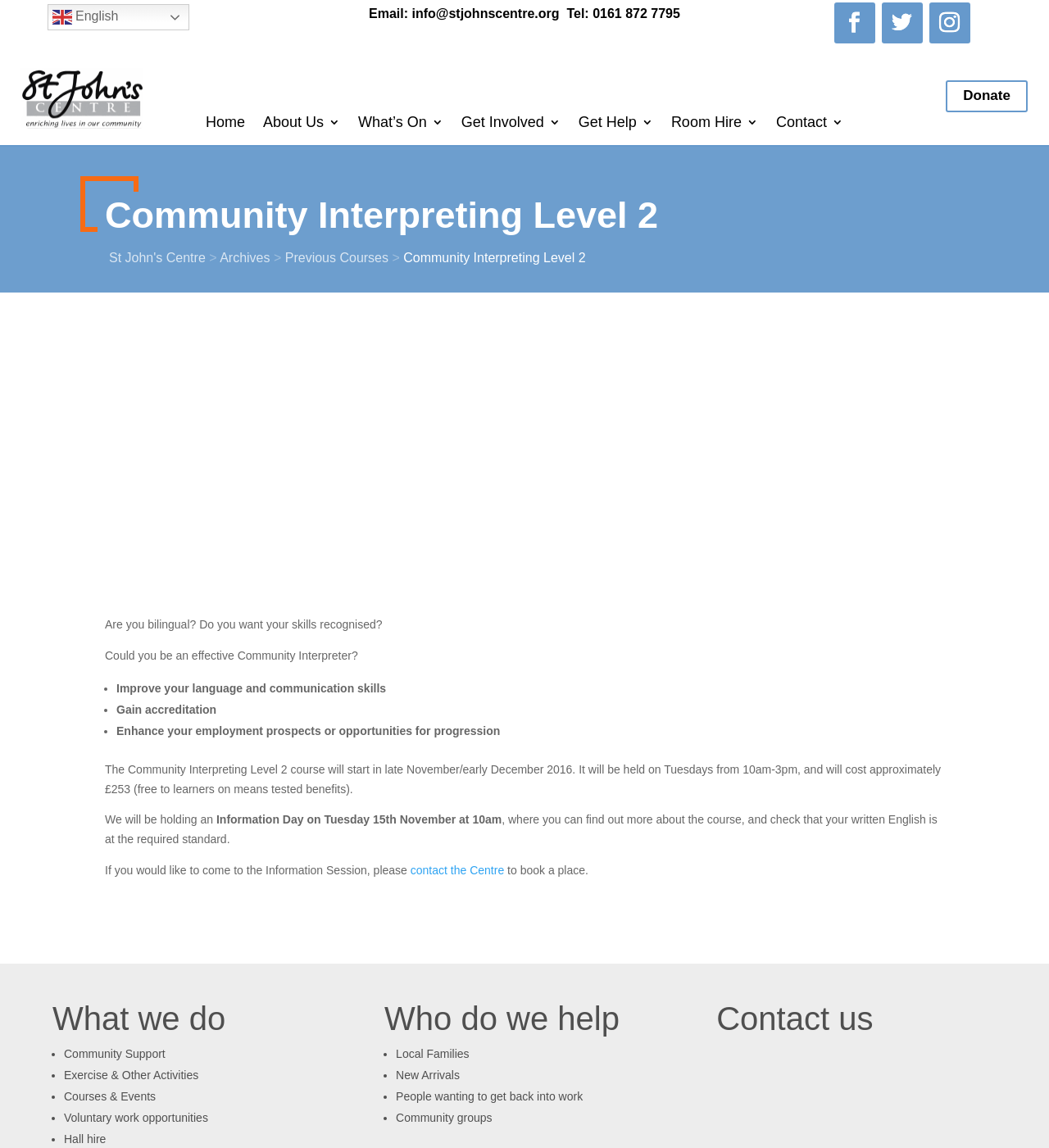What is the name of the centre?
Using the image as a reference, answer with just one word or a short phrase.

St John's Centre